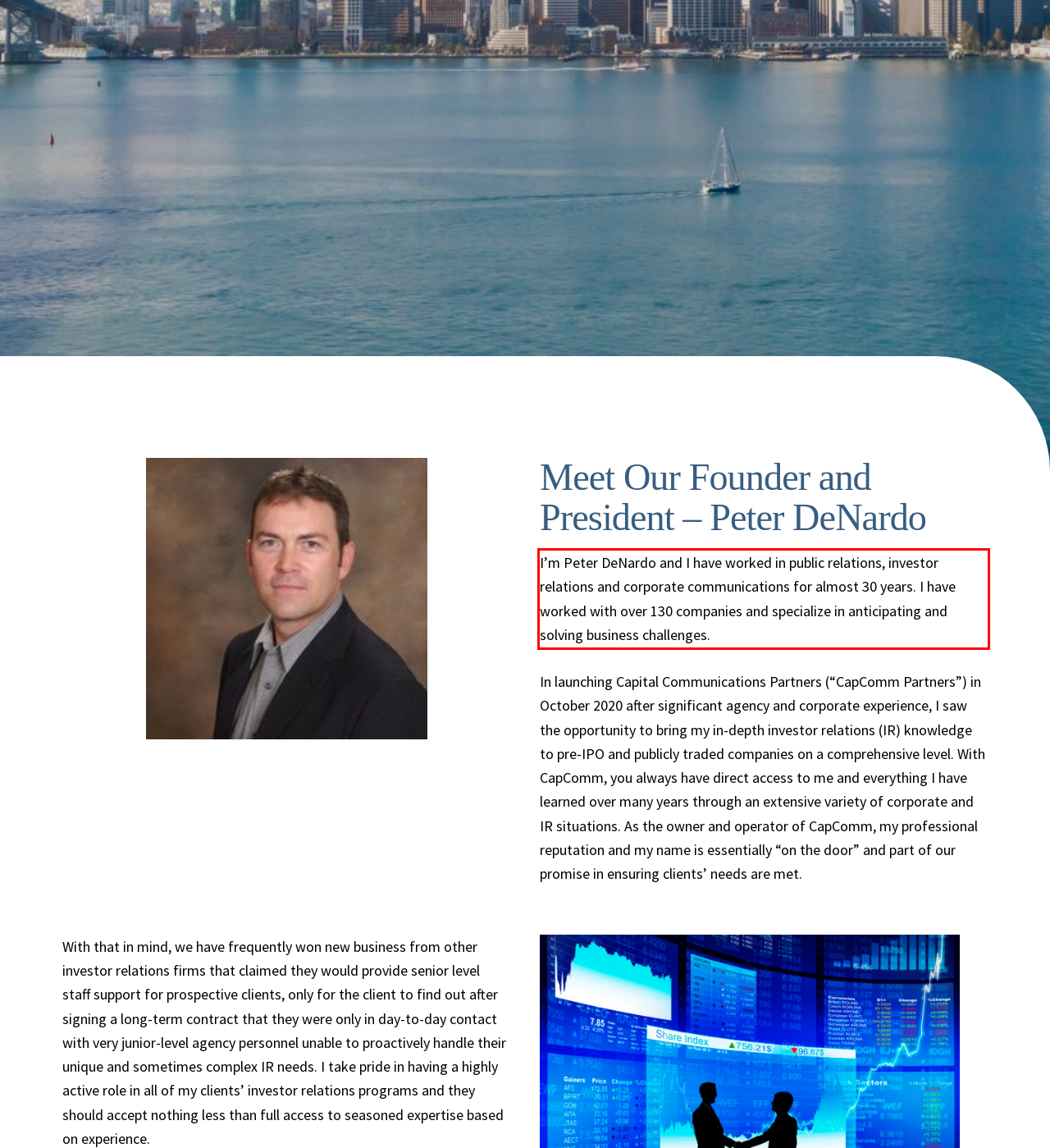You have a webpage screenshot with a red rectangle surrounding a UI element. Extract the text content from within this red bounding box.

I’m Peter DeNardo and I have worked in public relations, investor relations and corporate communications for almost 30 years. I have worked with over 130 companies and specialize in anticipating and solving business challenges.